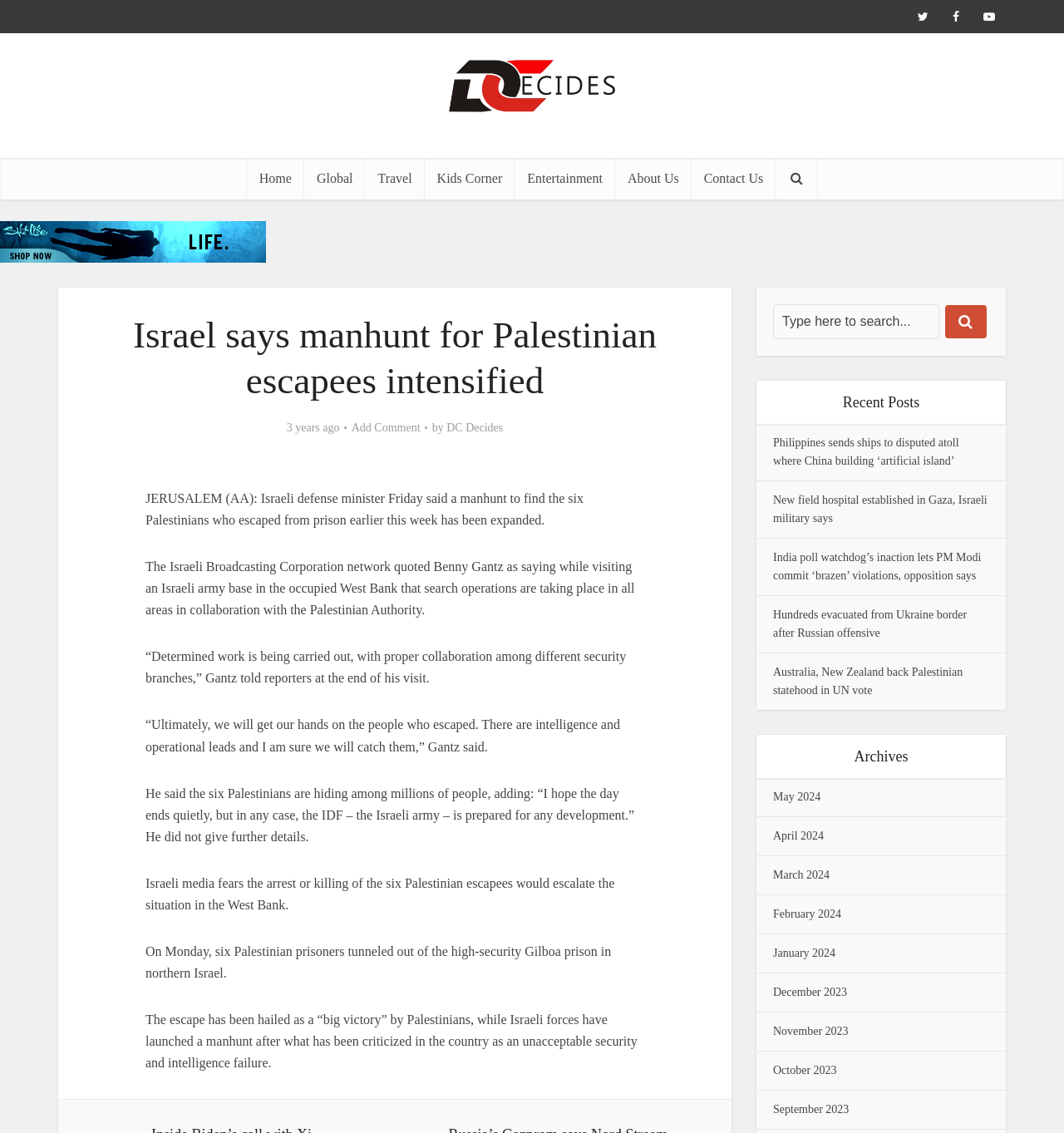What is the name of the author of the article?
Using the image, provide a concise answer in one word or a short phrase.

DC Decides